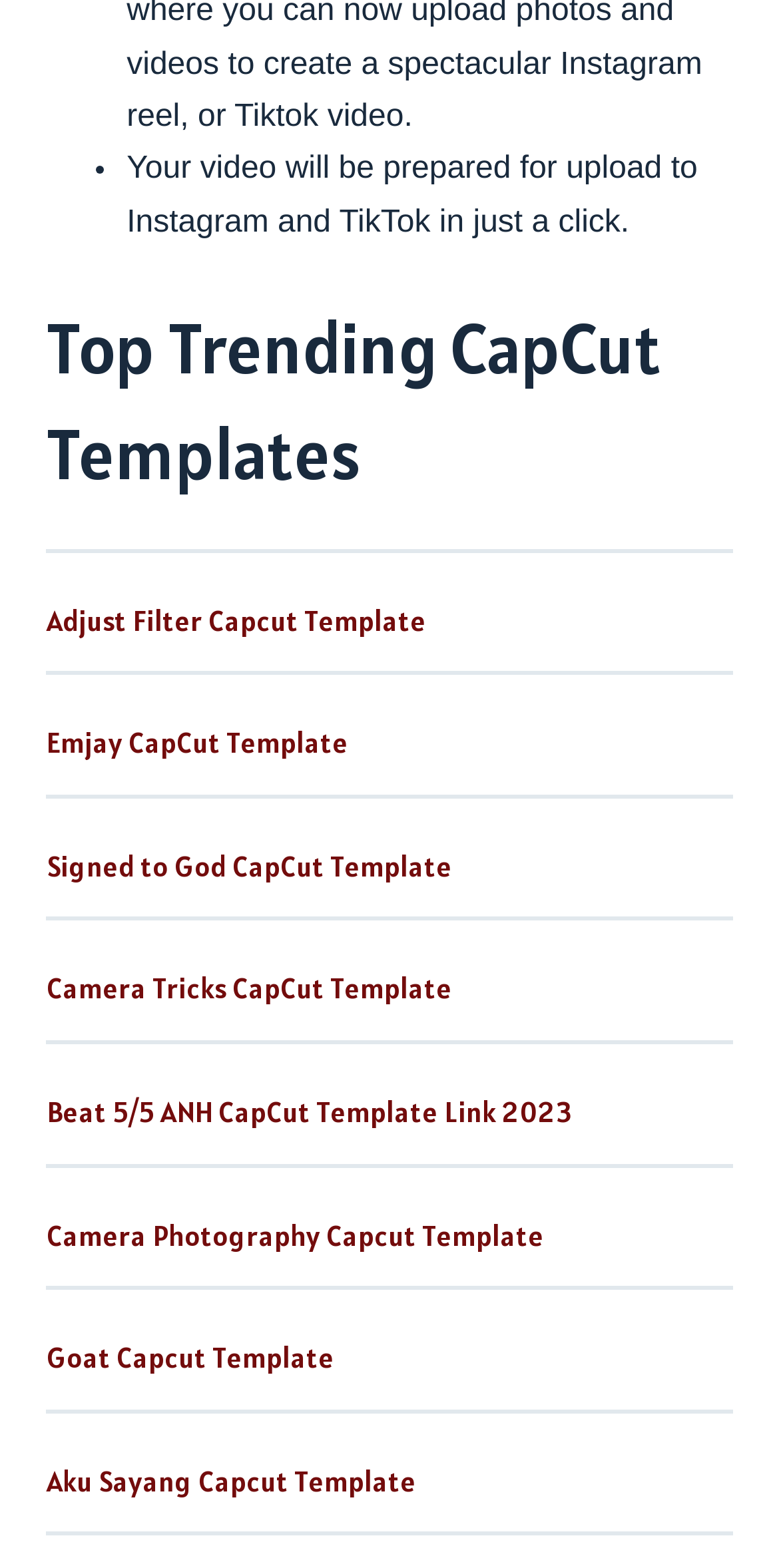How many templates are listed on this webpage?
Using the image as a reference, deliver a detailed and thorough answer to the question.

By counting the number of headings and links on the webpage, I can see that there are 10 templates listed, each with a heading and a corresponding link.